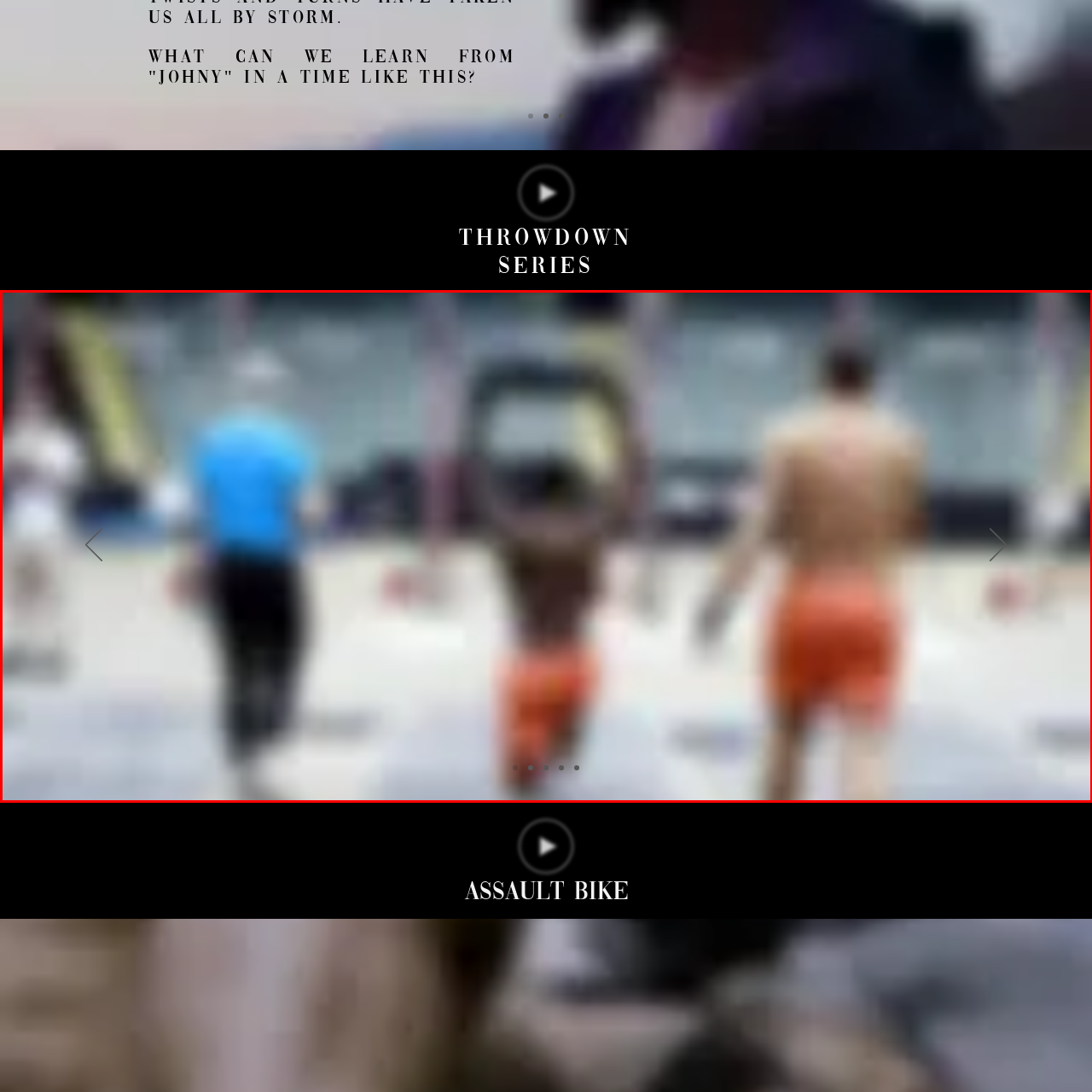Check the image inside the red boundary and briefly answer: What type of equipment is scattered across the floor?

Training equipment